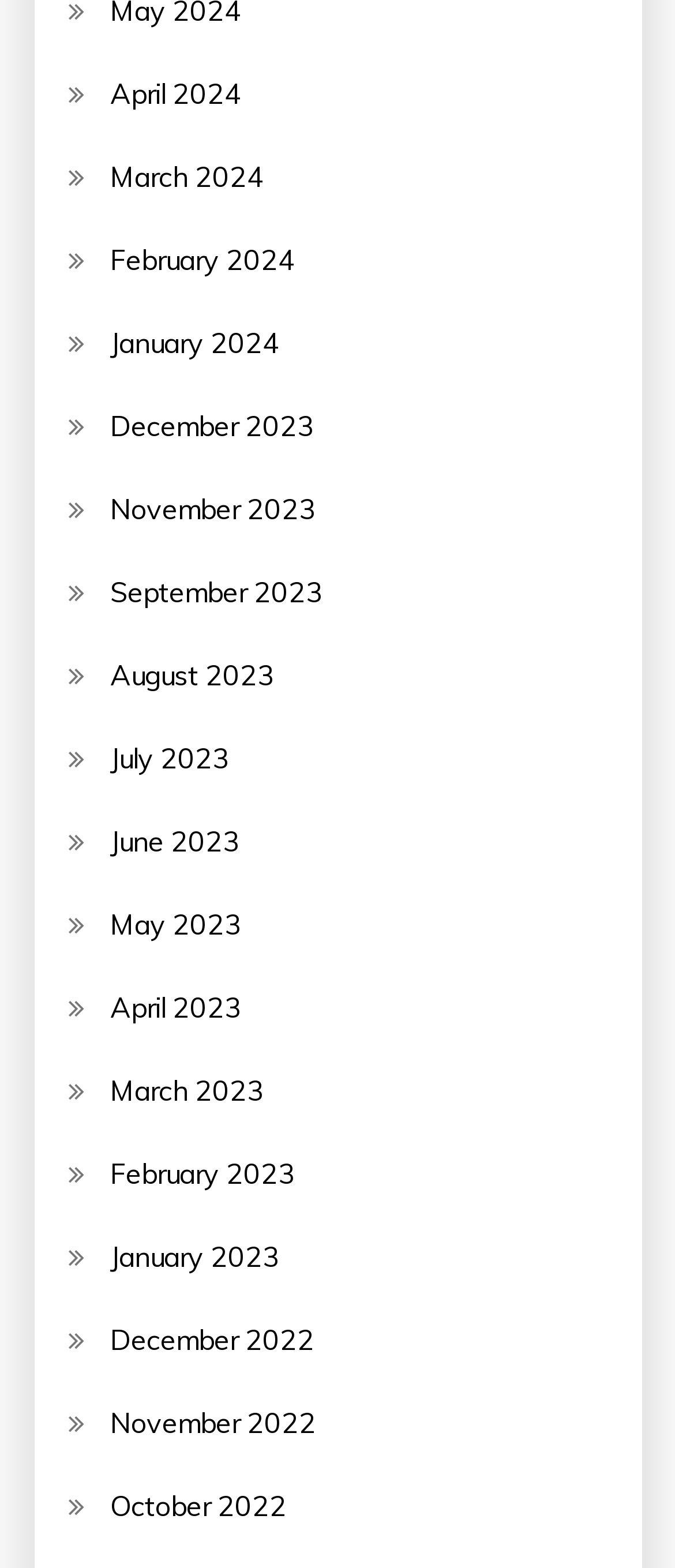How many months are available in 2024?
Please provide a comprehensive answer based on the contents of the image.

I counted the number of links with '2024' in their text and found that there are 4 months available in 2024, which are April, March, February, and January.